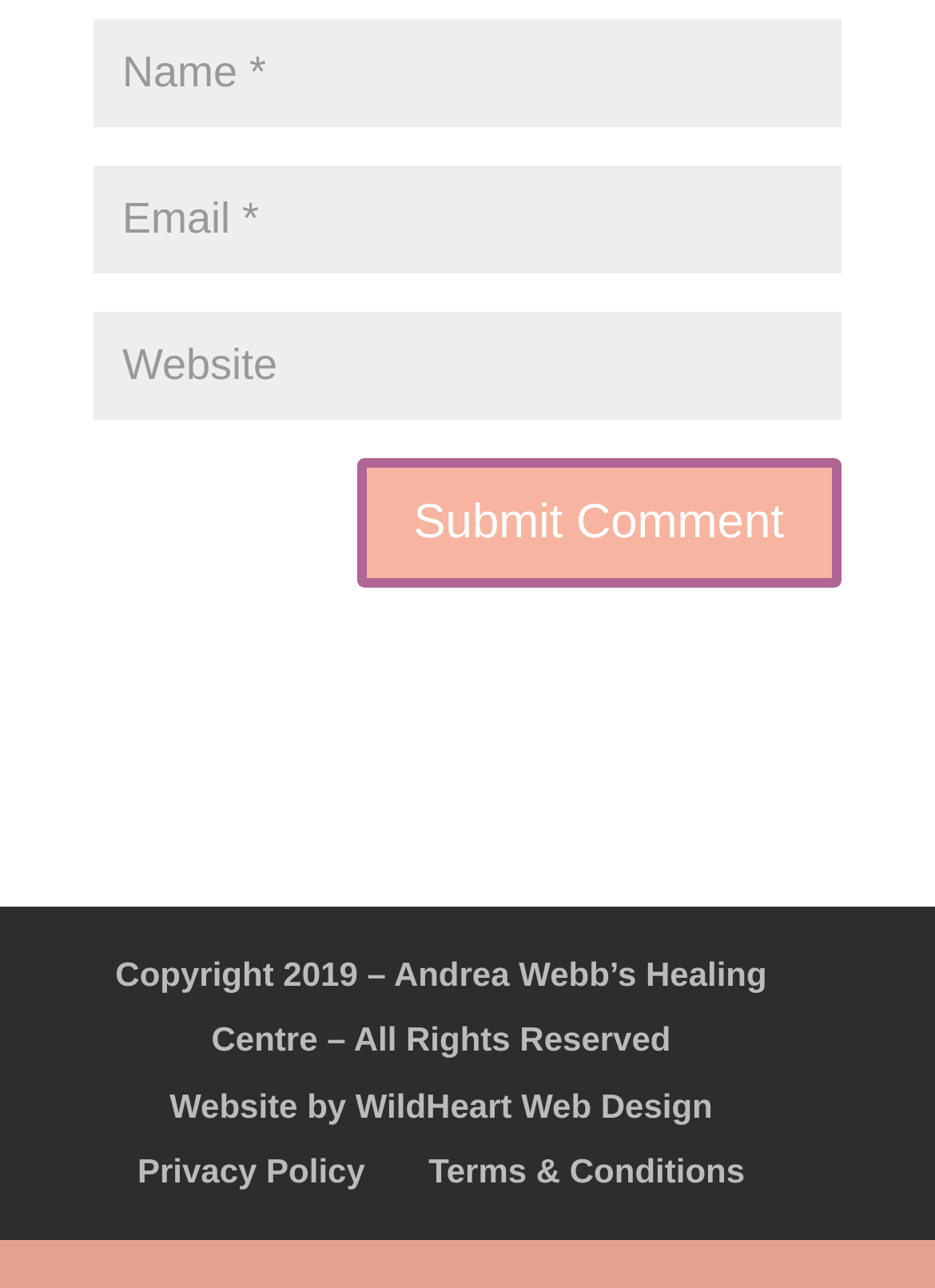Please identify the bounding box coordinates of the clickable area that will allow you to execute the instruction: "Visit the privacy policy page".

[0.147, 0.893, 0.39, 0.923]